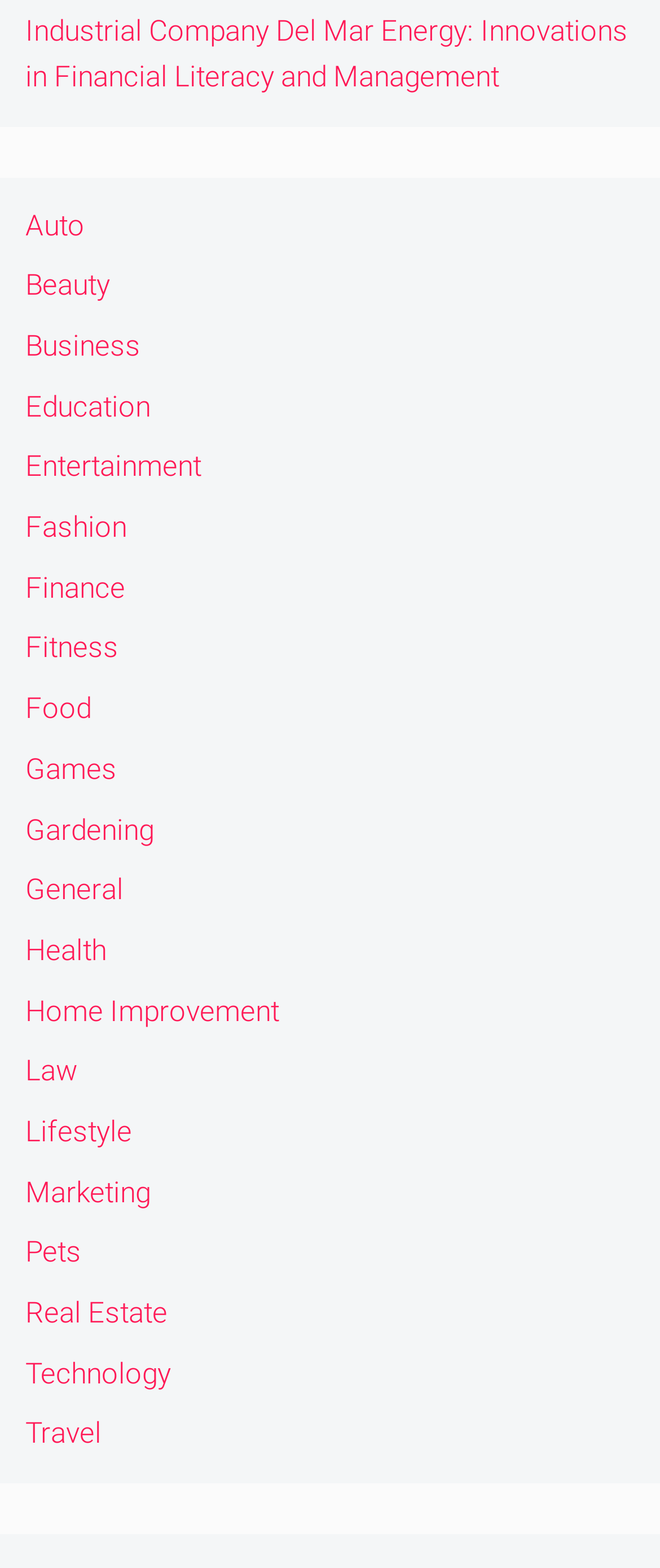Respond concisely with one word or phrase to the following query:
How many categories start with the letter 'F'?

2